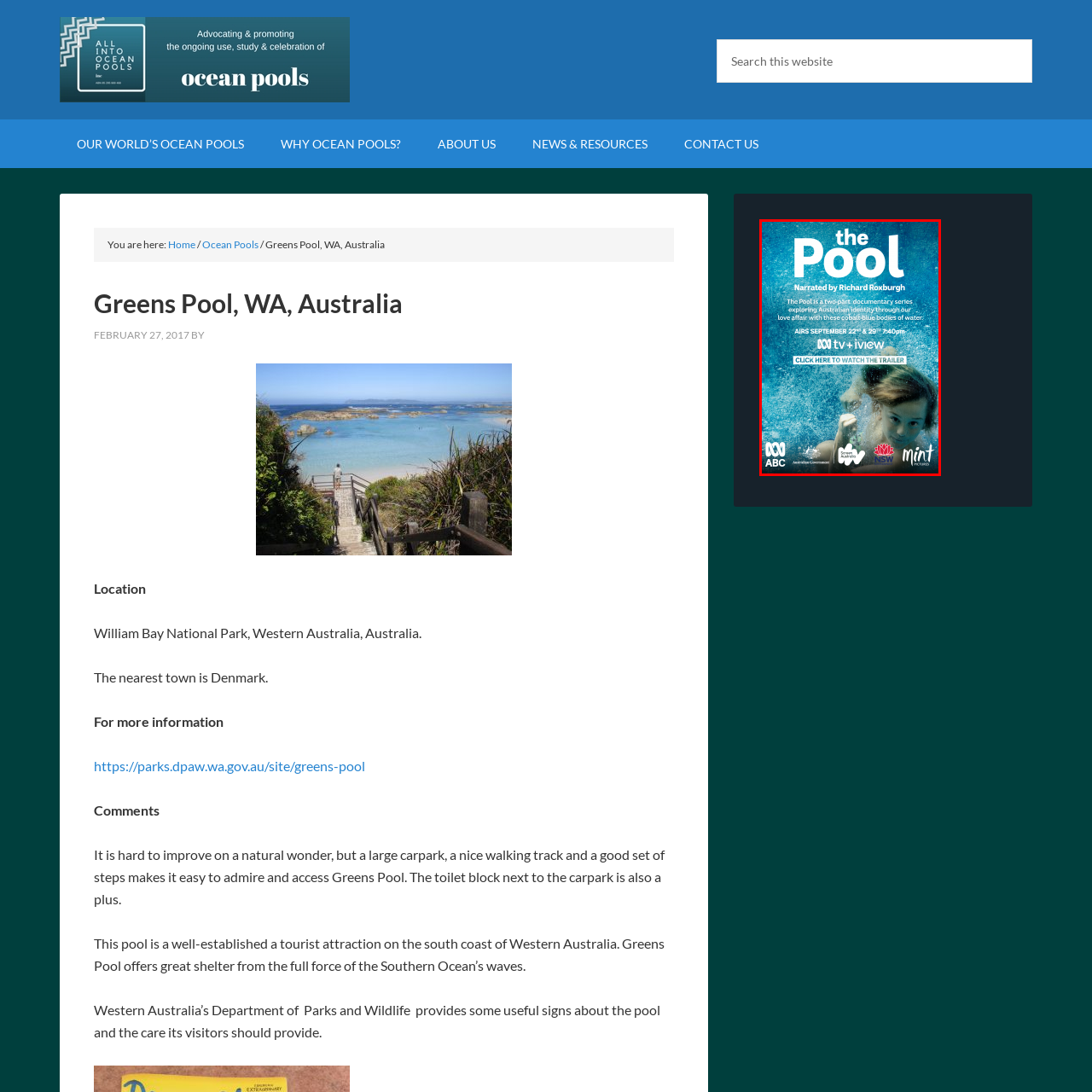What is the title of the documentary series?
Focus on the red bounded area in the image and respond to the question with a concise word or phrase.

the Pool